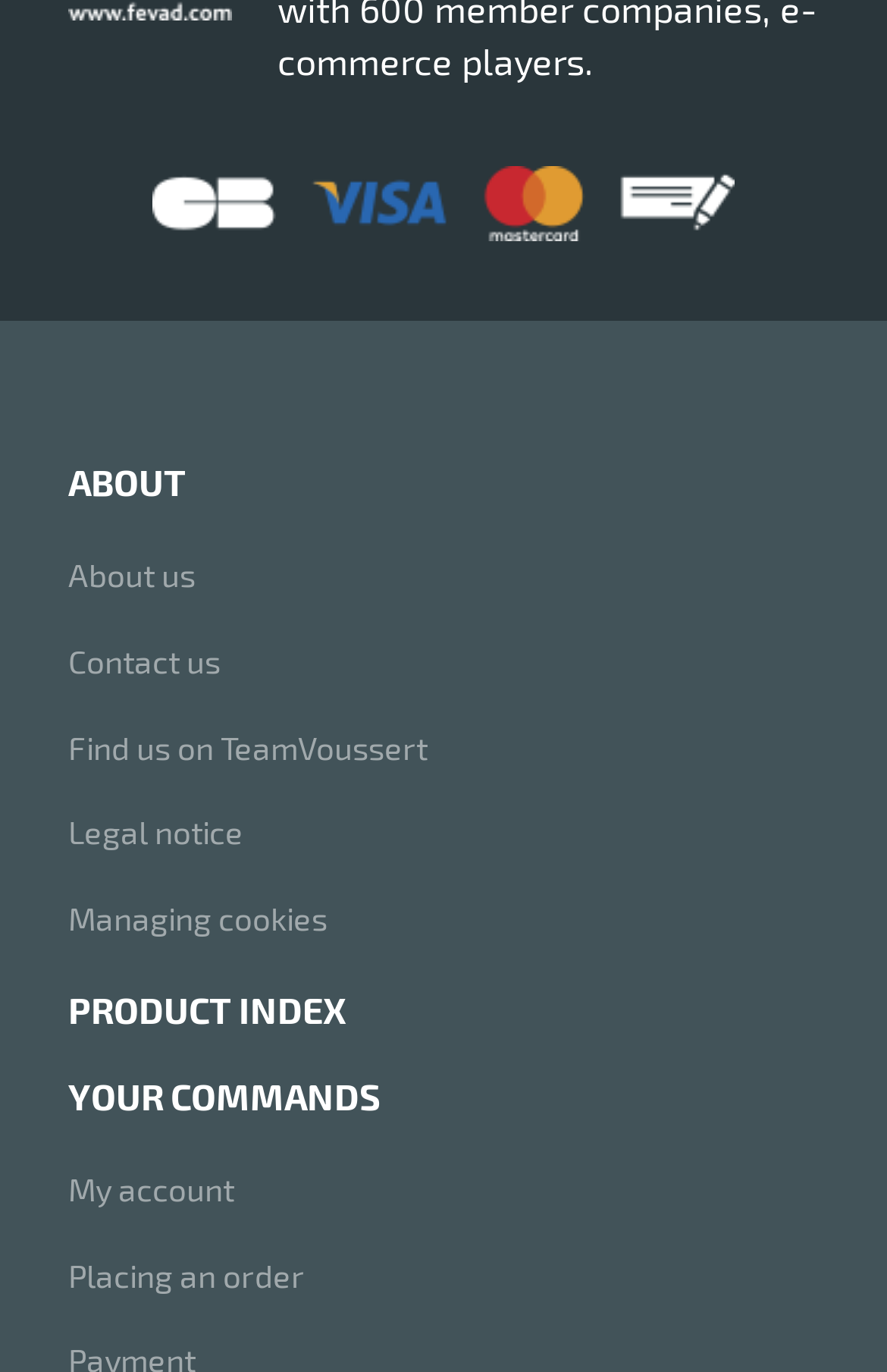Locate the bounding box coordinates of the UI element described by: "Find us on TeamVoussert". The bounding box coordinates should consist of four float numbers between 0 and 1, i.e., [left, top, right, bottom].

[0.077, 0.52, 0.482, 0.569]